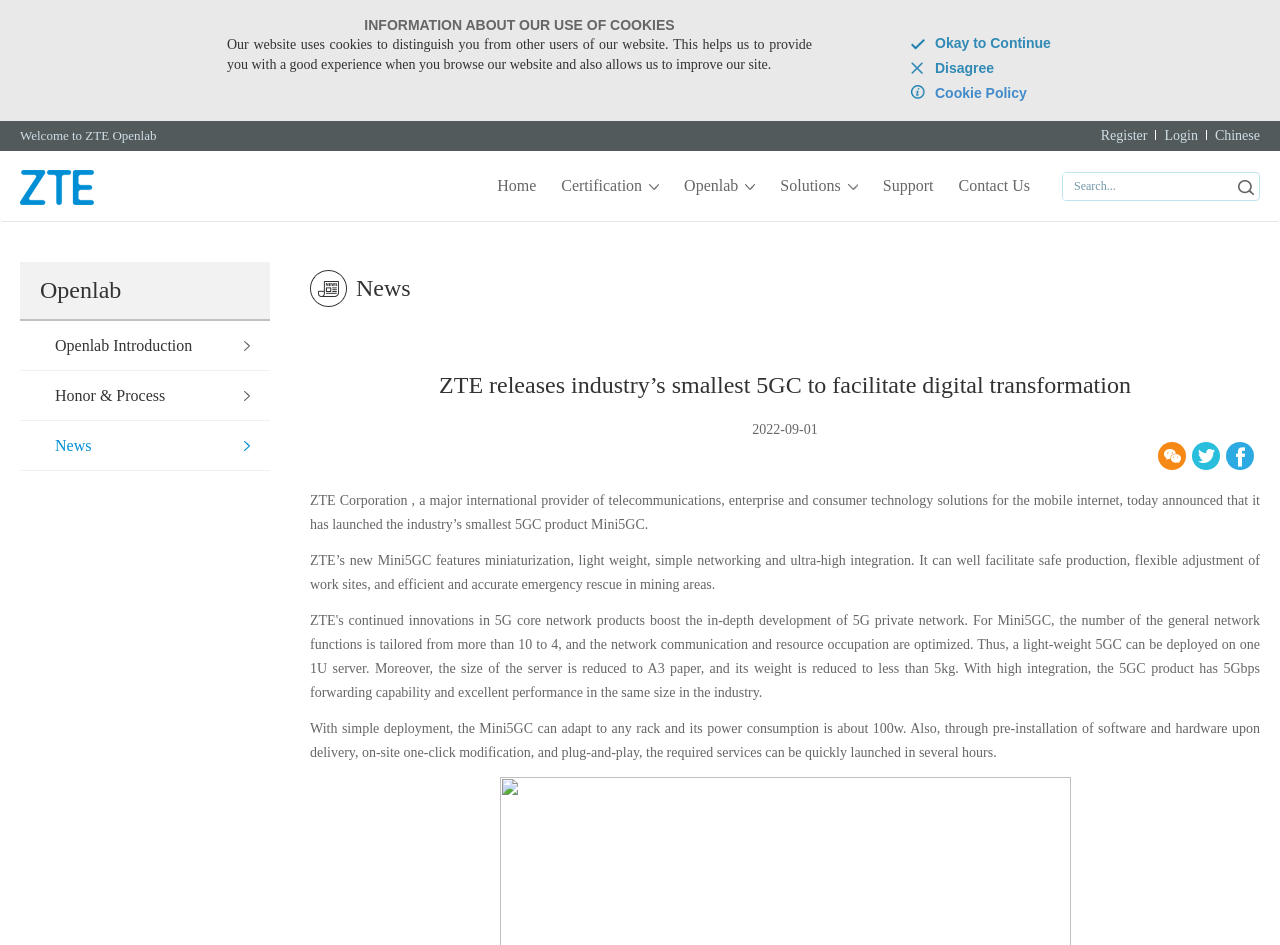Using floating point numbers between 0 and 1, provide the bounding box coordinates in the format (top-left x, top-left y, bottom-right x, bottom-right y). Locate the UI element described here: input value="Search..." value="Search..."

[0.83, 0.183, 0.954, 0.212]